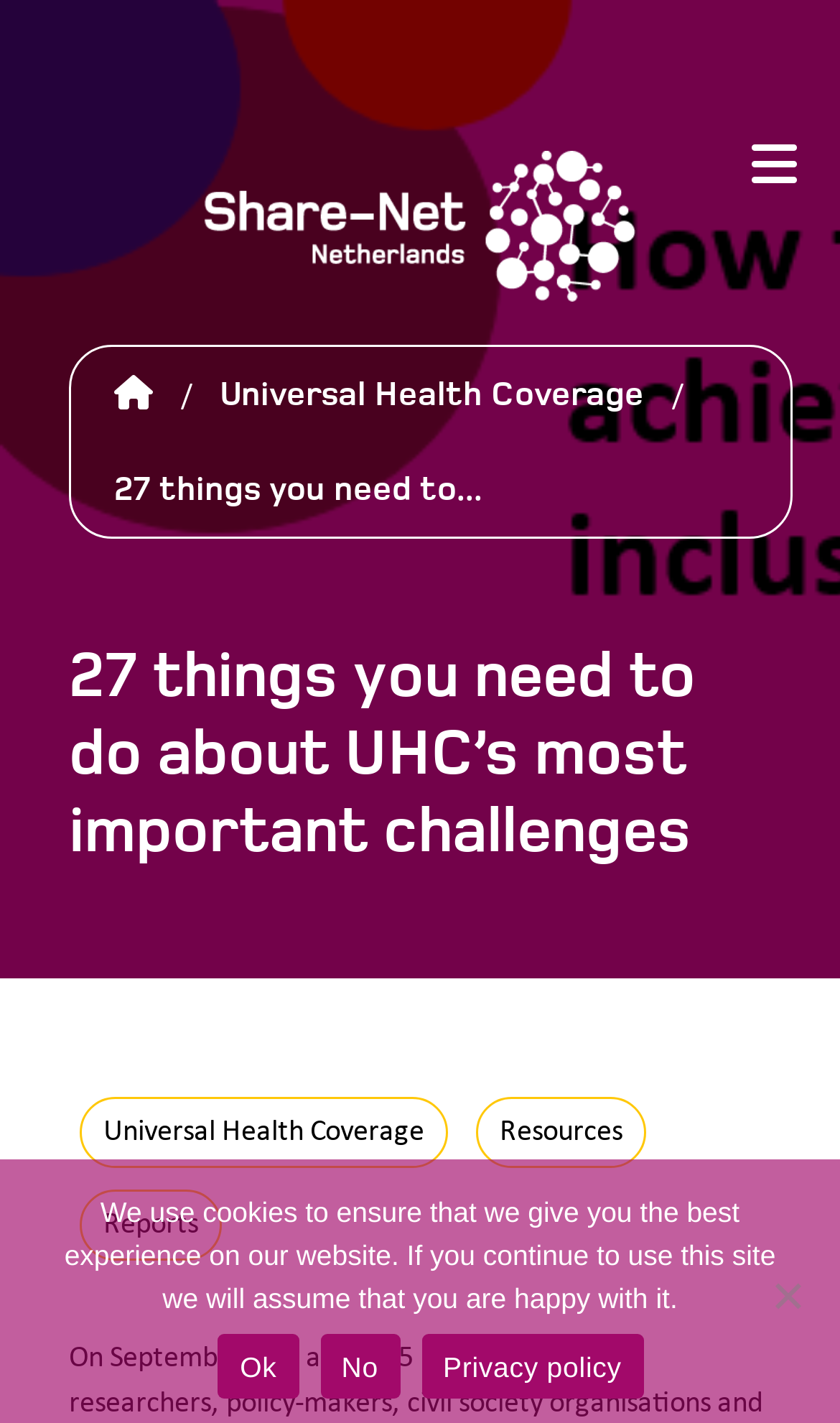Determine the bounding box coordinates (top-left x, top-left y, bottom-right x, bottom-right y) of the UI element described in the following text: Privacy policy

[0.502, 0.937, 0.766, 0.983]